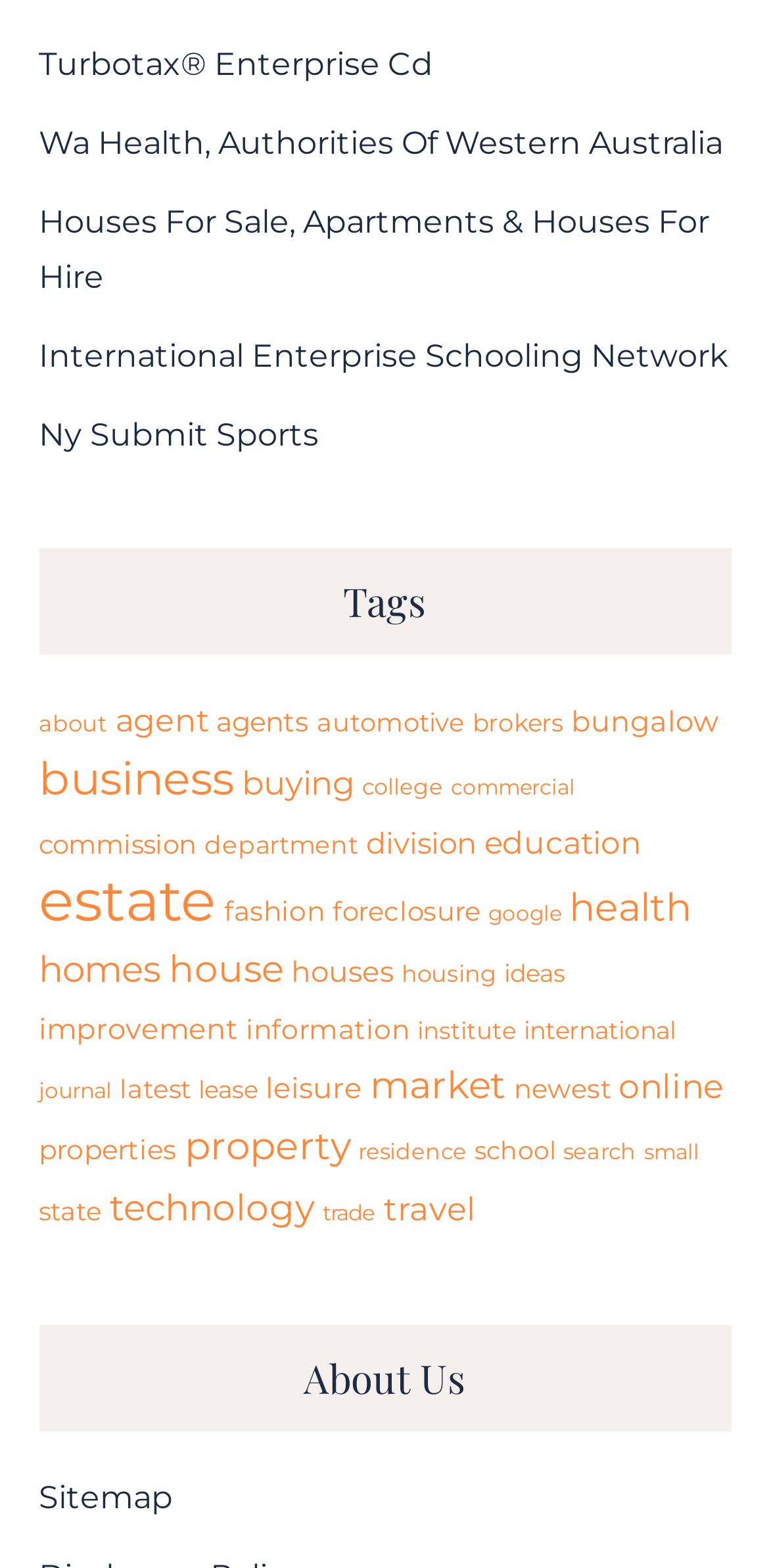Using the provided element description: "Research paper", identify the bounding box coordinates. The coordinates should be four floats between 0 and 1 in the order [left, top, right, bottom].

None